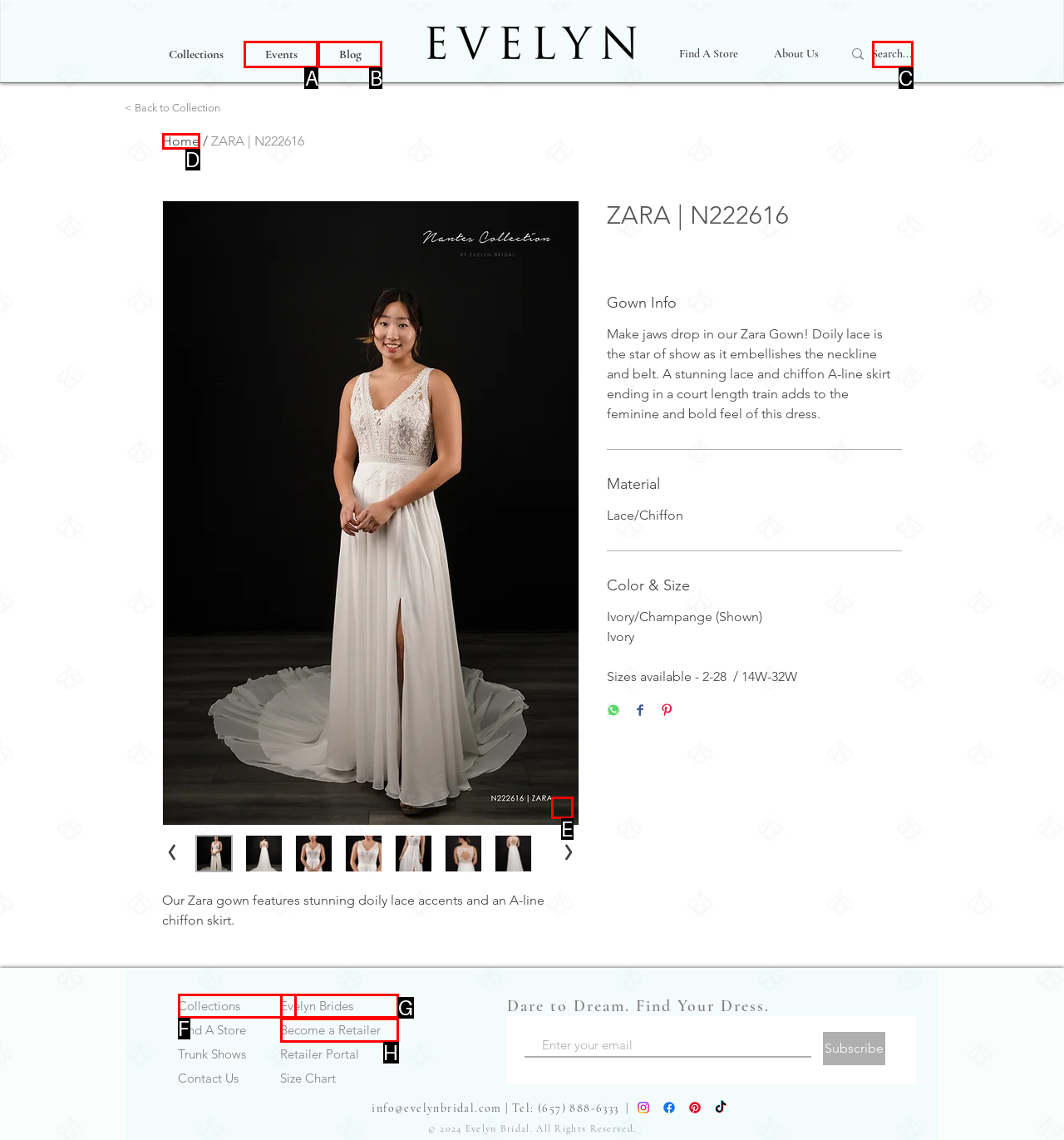Based on the description: Home, identify the matching HTML element. Reply with the letter of the correct option directly.

D